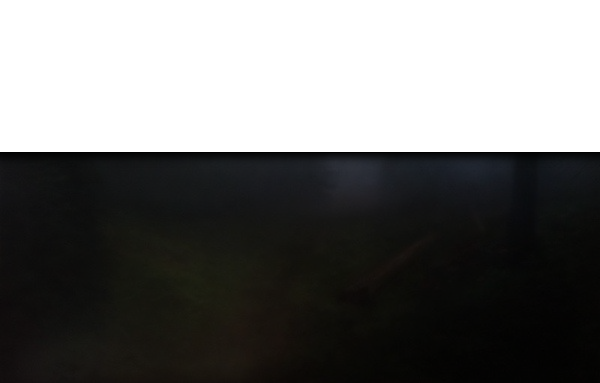What is the primary theme evoked by the image?
Please provide a single word or phrase as the answer based on the screenshot.

Exploration and unknown